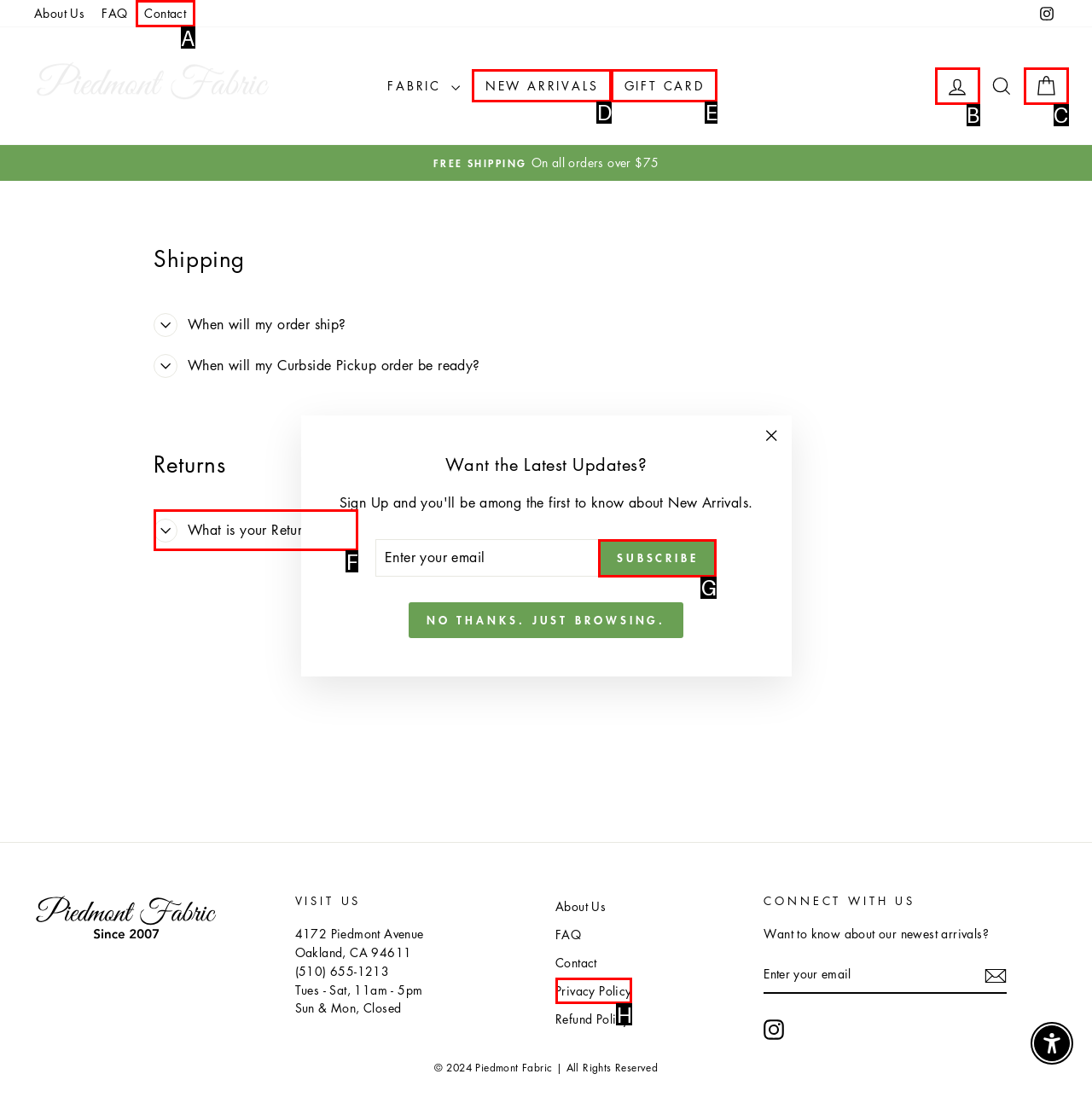Which choice should you pick to execute the task: Contact Us for more information
Respond with the letter associated with the correct option only.

None